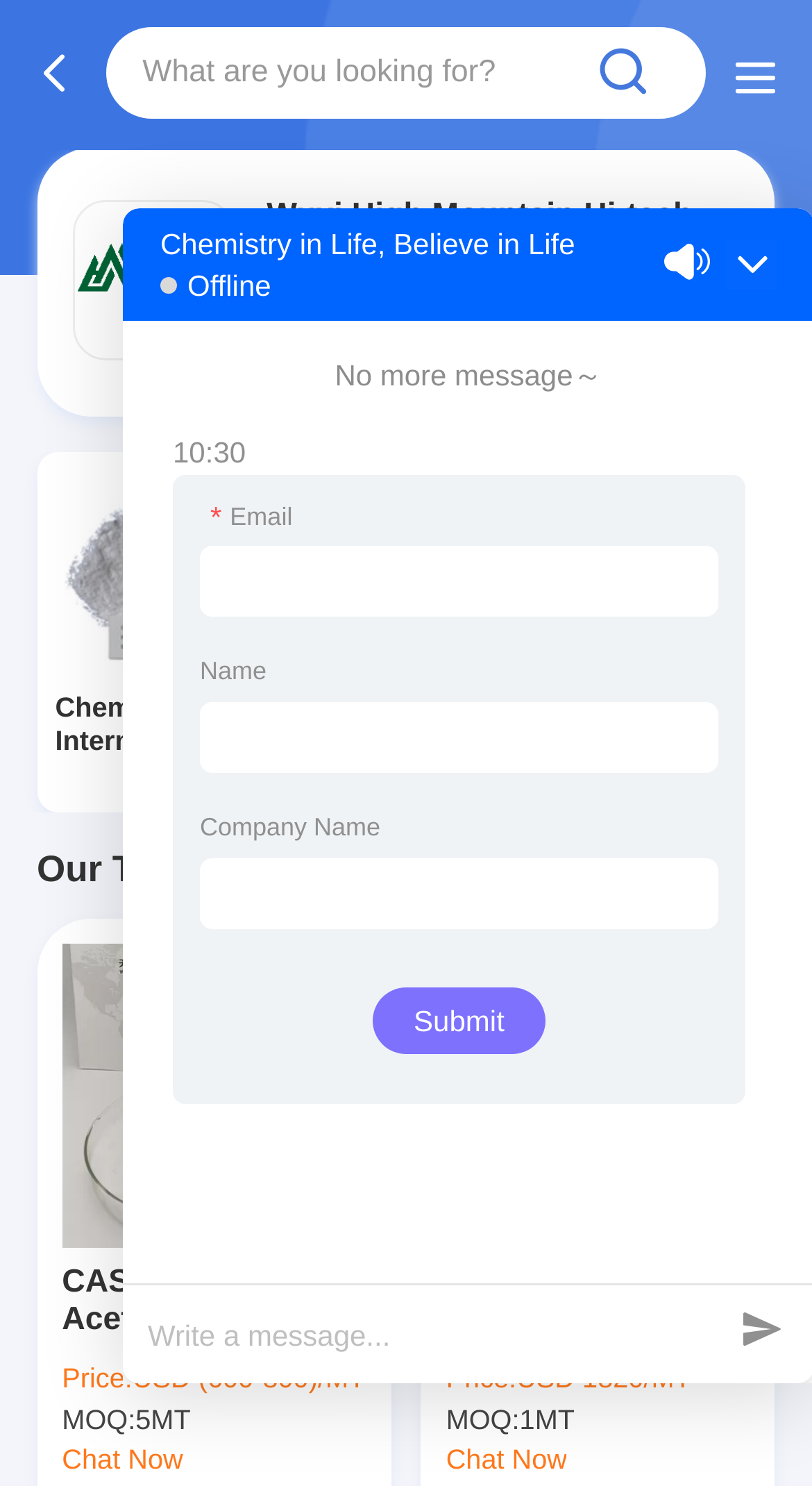Locate and generate the text content of the webpage's heading.

Wuxi High Mountain Hi-tech Development Co.,Ltd